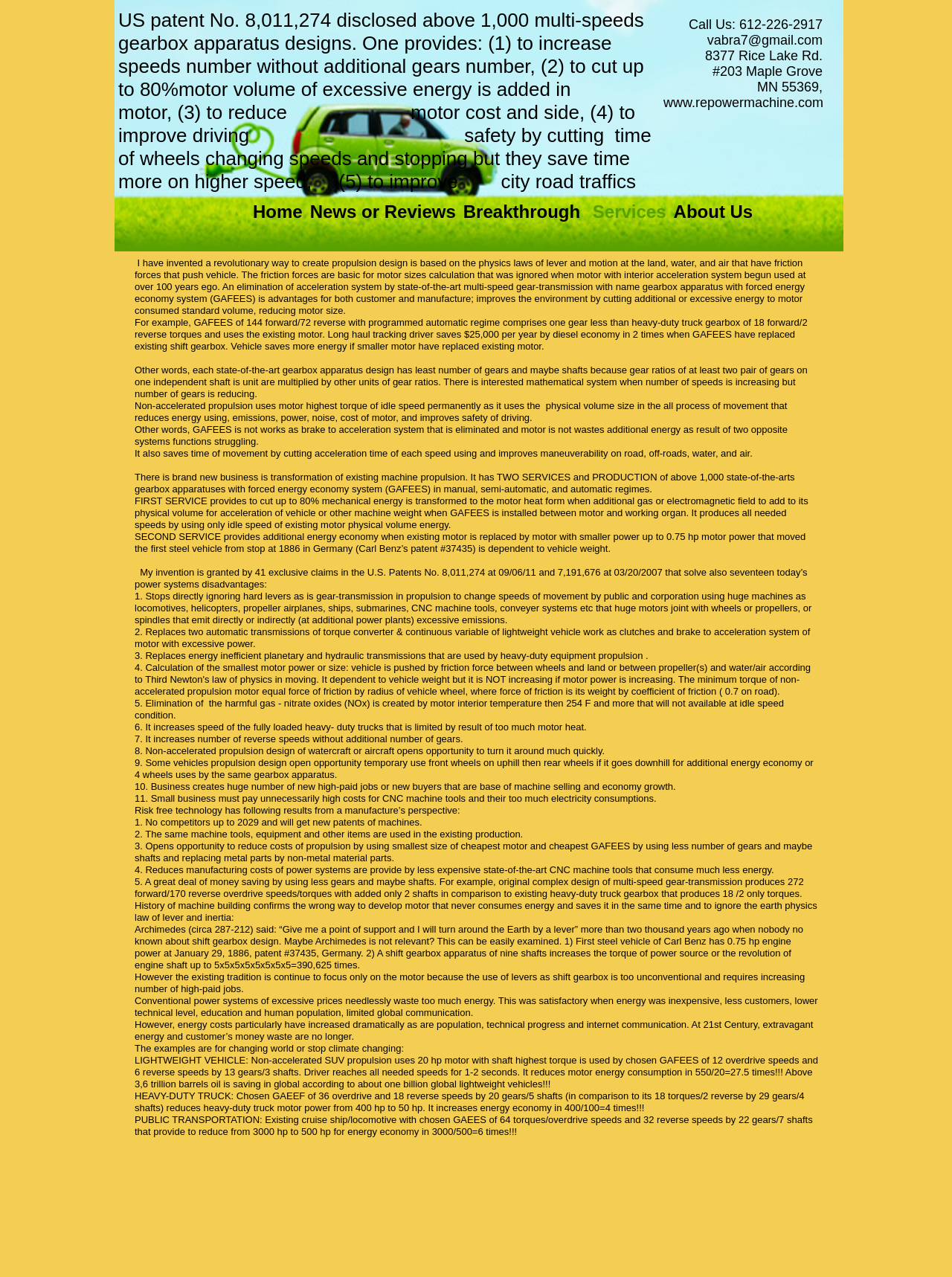How many patents have been granted for the GAFEES system?
Look at the image and respond with a single word or a short phrase.

2